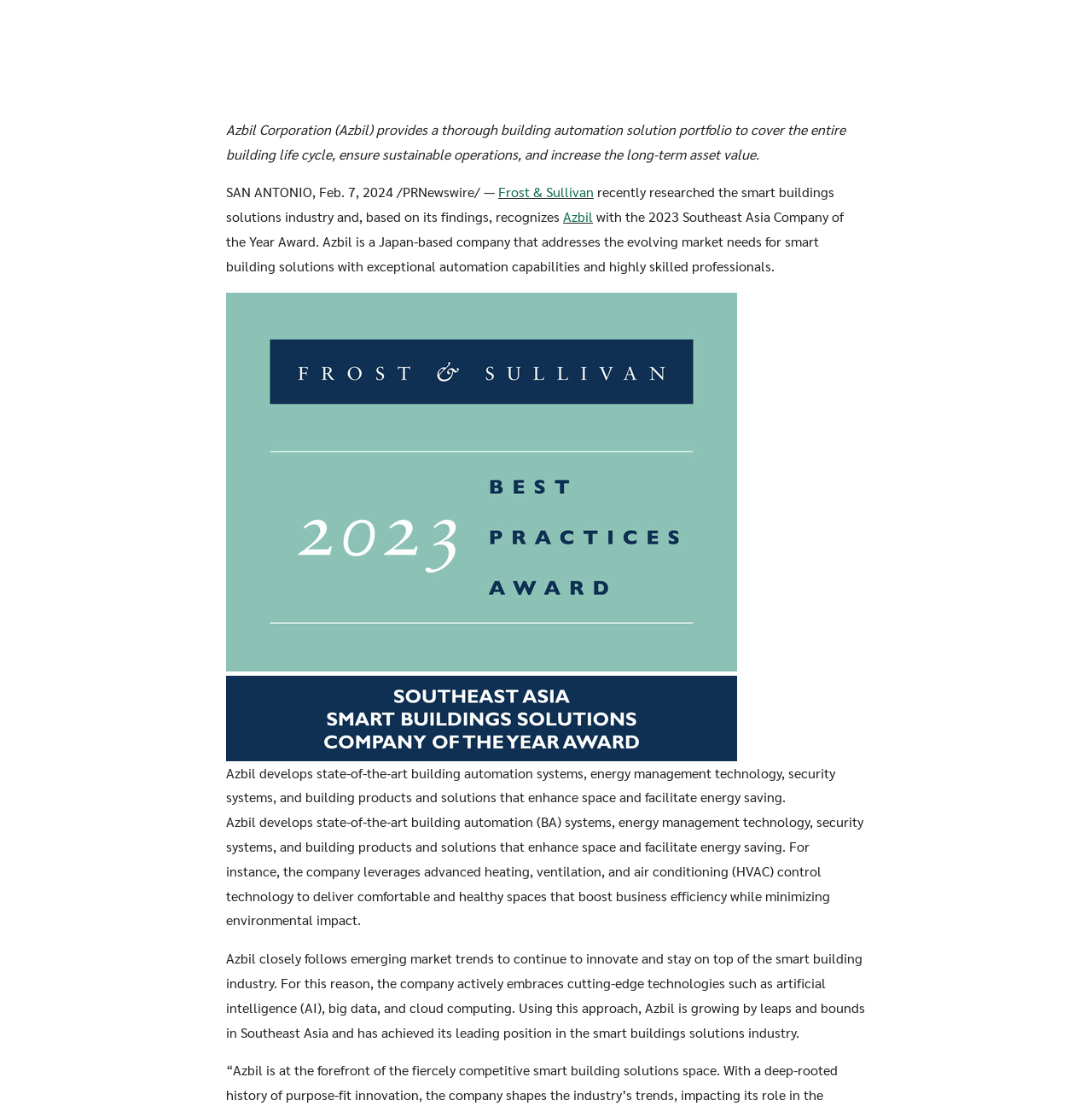Show the bounding box coordinates for the HTML element as described: "Azbil".

[0.516, 0.187, 0.543, 0.203]